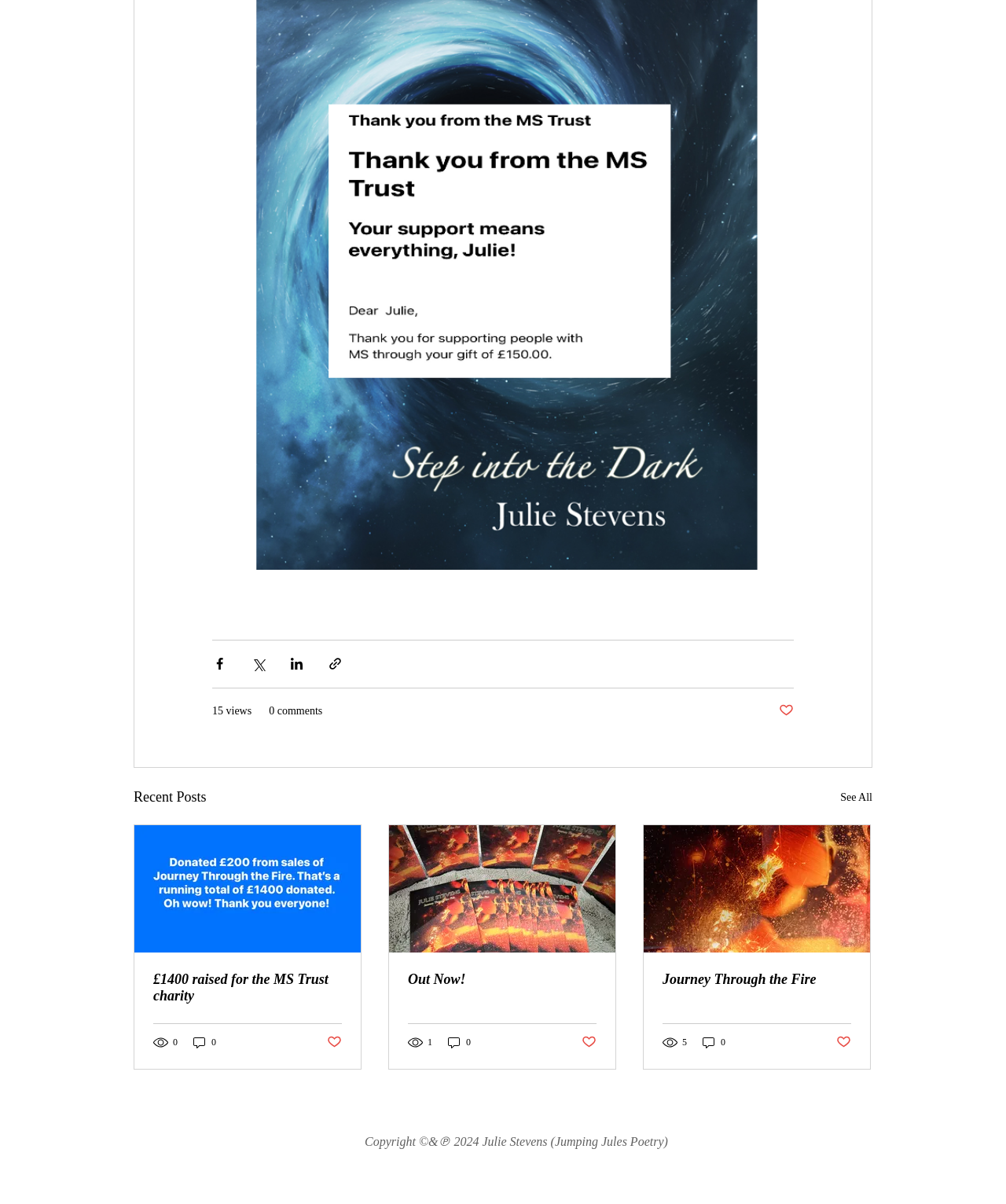Locate the UI element described as follows: "Journey Through the Fire". Return the bounding box coordinates as four float numbers between 0 and 1 in the order [left, top, right, bottom].

[0.659, 0.807, 0.846, 0.82]